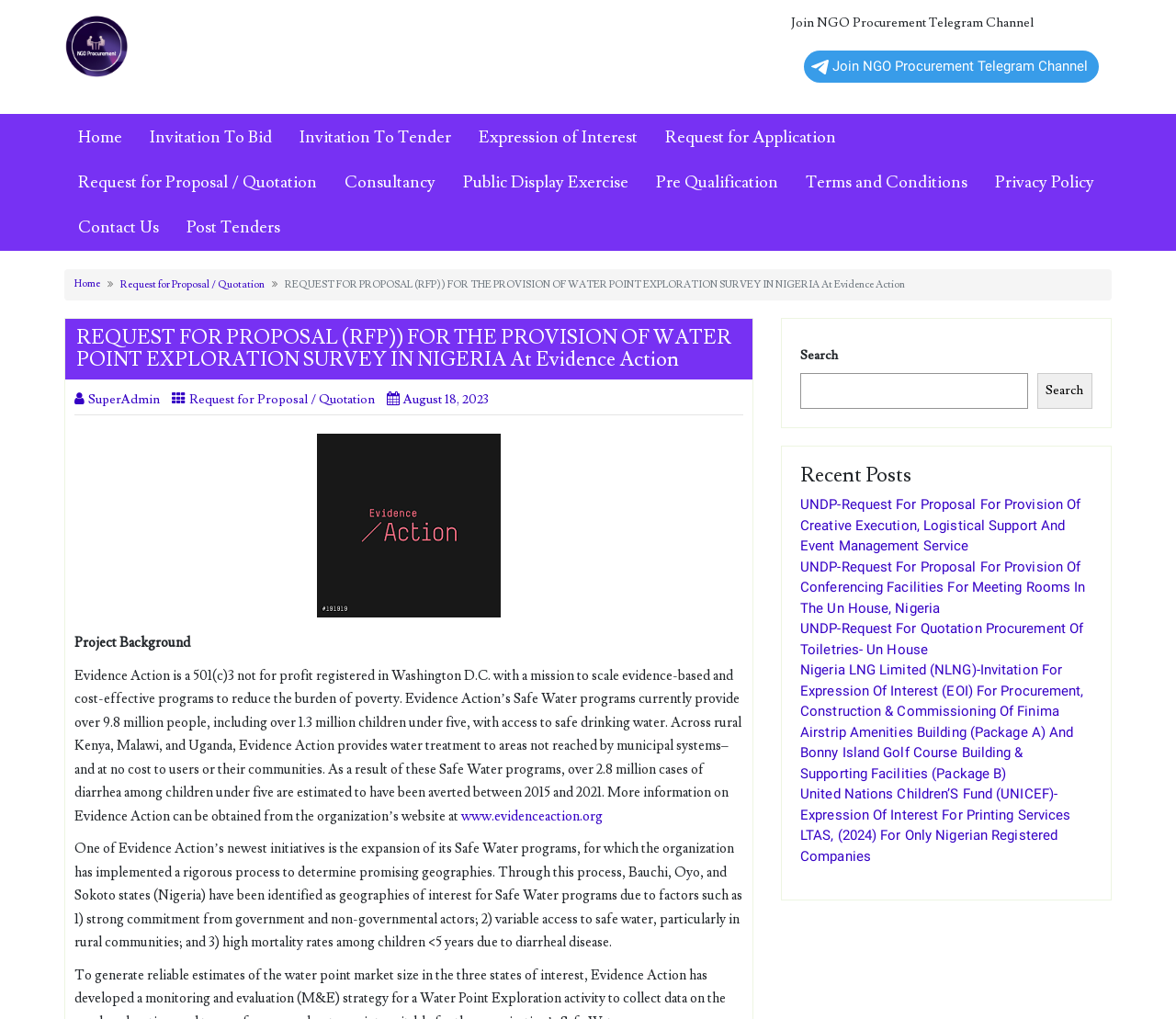Locate and extract the text of the main heading on the webpage.

REQUEST FOR PROPOSAL (RFP)) FOR THE PROVISION OF WATER POINT EXPLORATION SURVEY IN NIGERIA At Evidence Action